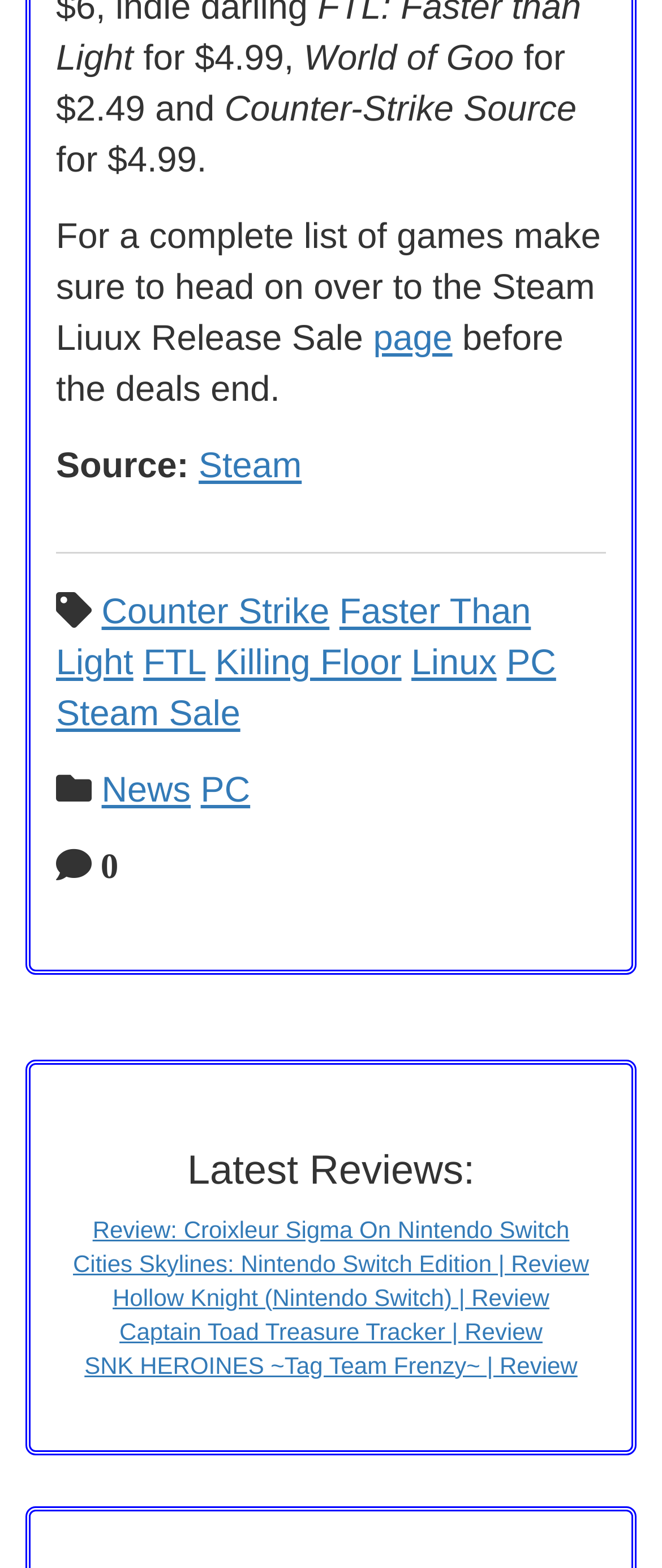How many reviews are listed on this page?
Based on the screenshot, provide your answer in one word or phrase.

5